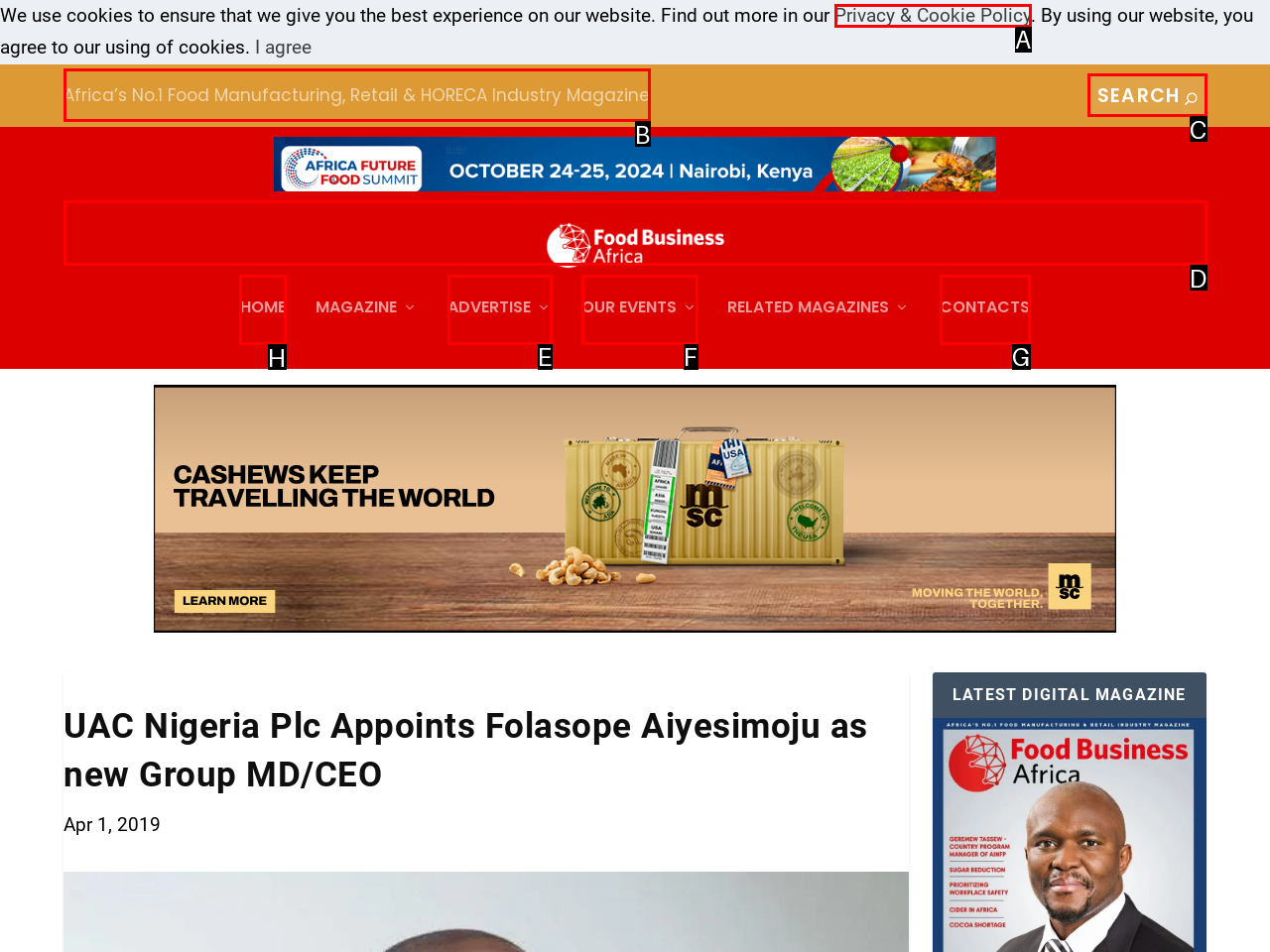Tell me which one HTML element I should click to complete the following task: Go to HOME page Answer with the option's letter from the given choices directly.

H